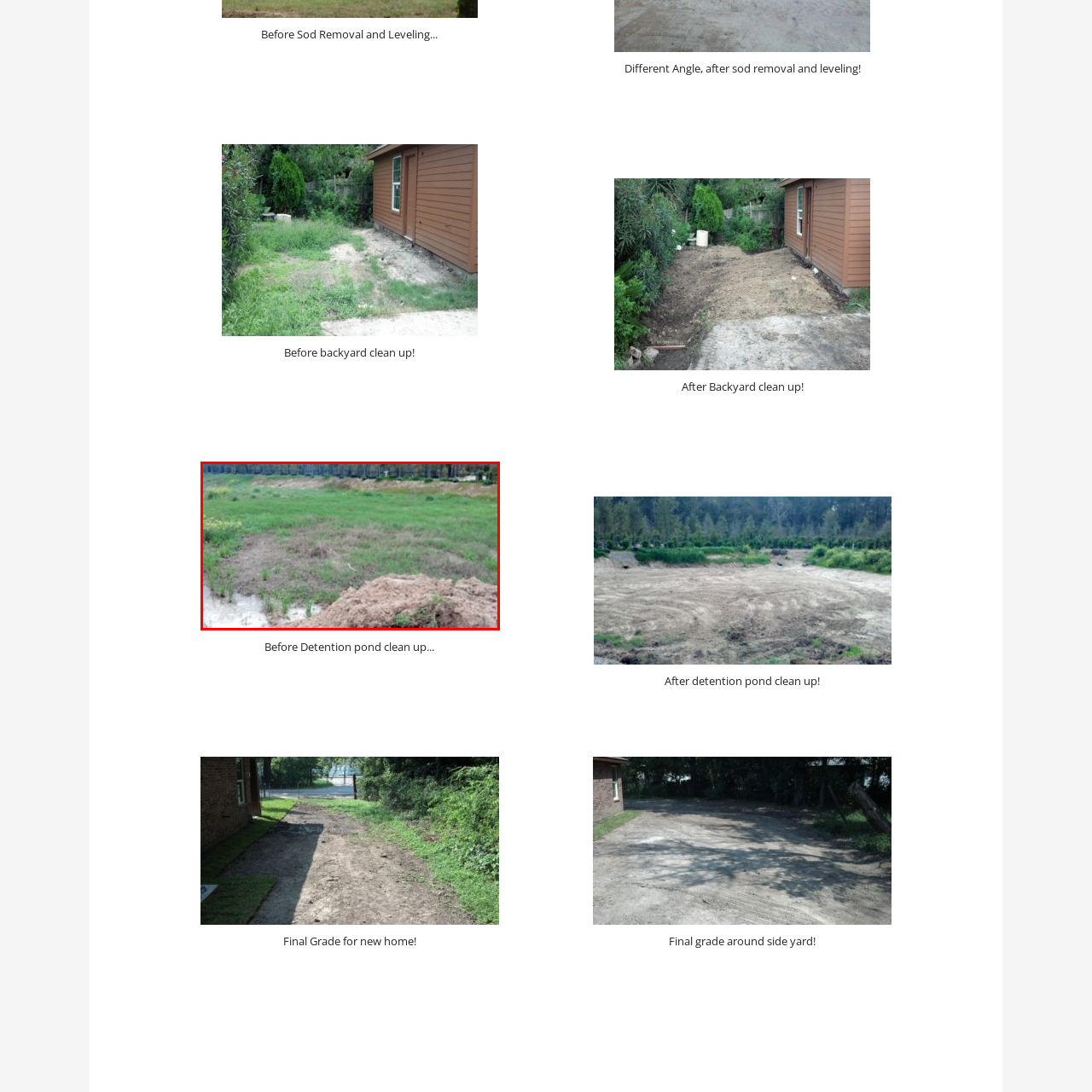Observe the image within the red boundary, Is the area prone to flooding? Respond with a one-word or short phrase answer.

Yes